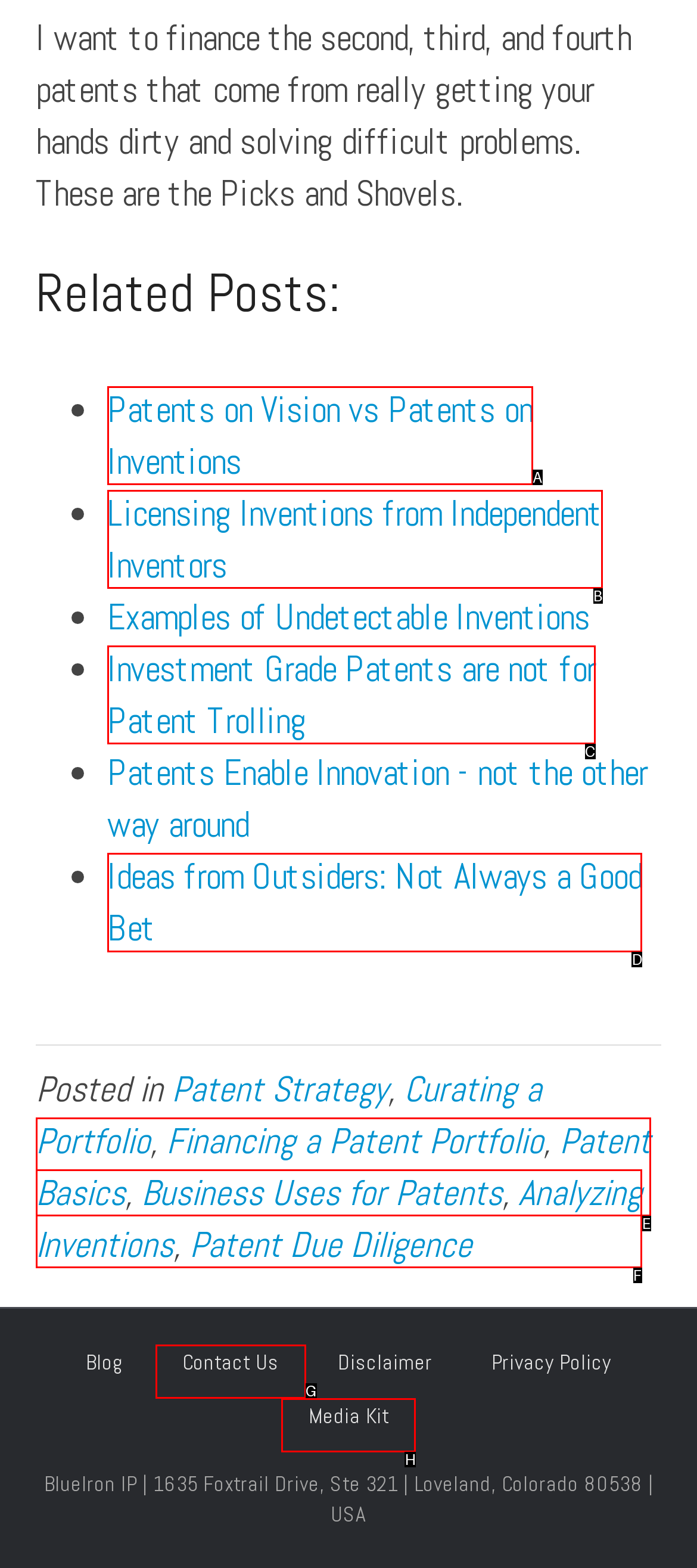Which option should be clicked to execute the following task: Read 'Ideas from Outsiders: Not Always a Good Bet'? Respond with the letter of the selected option.

D